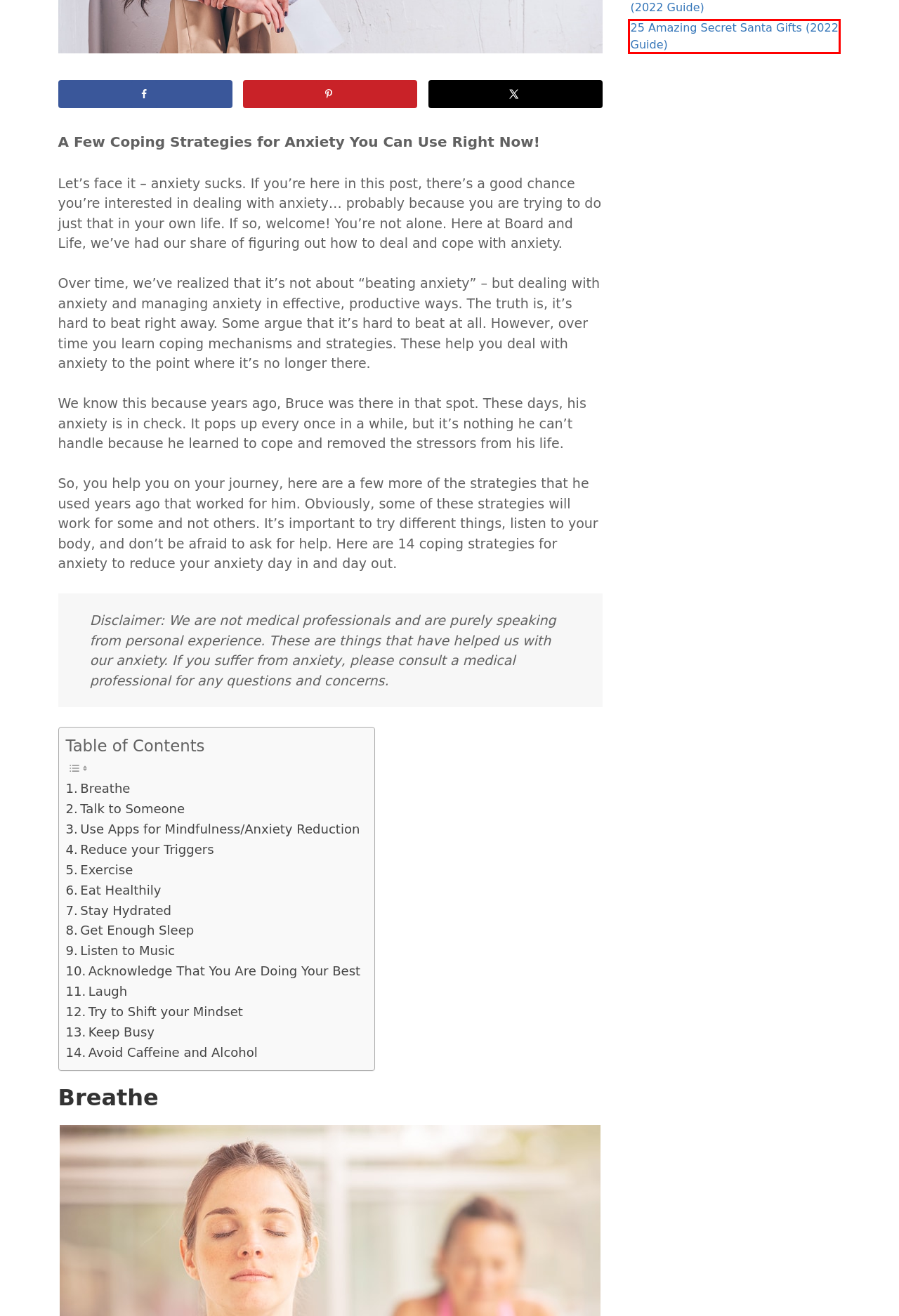You have a screenshot of a webpage with a red rectangle bounding box around a UI element. Choose the best description that matches the new page after clicking the element within the bounding box. The candidate descriptions are:
A. 5 Valuable Tips for Becoming a Better Writer - Board and Life
B. Food Archives - Board and Life
C. Money Archives - Board and Life
D. Disclaimer & Affiliate Disclosure - Board and Life
E. 7 Awesome Notebooks That Will Inspire Your Inner Writer - Board and Life
F. Seasonal Archives - Board and Life
G. 25 Amazing Secret Santa Gifts (2022 Guide) - Board and Life
H. How to Eat Healthy With No Time - Tips For Busy People - Board and Life

G